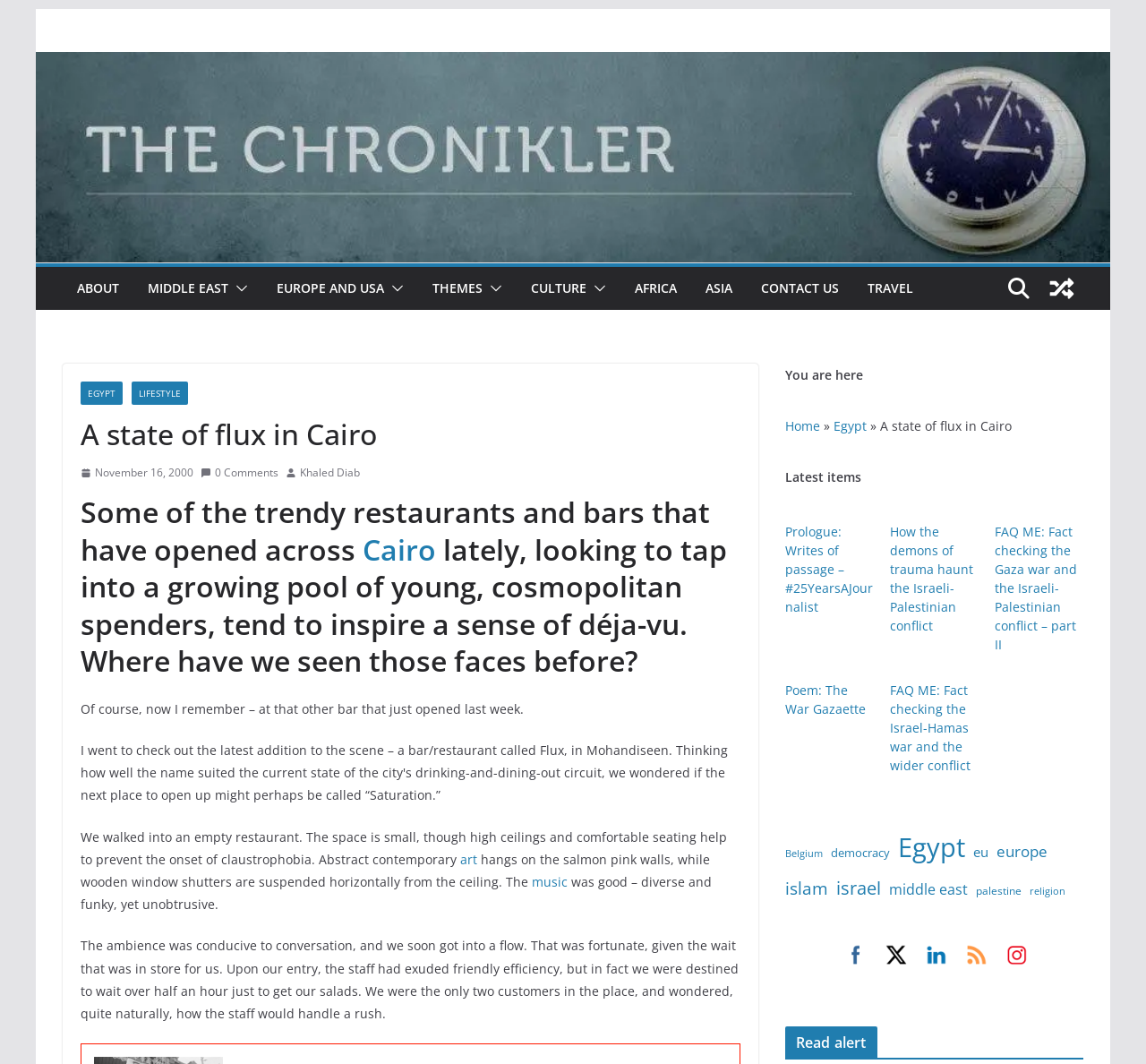What type of music was playing in the restaurant?
Give a detailed explanation using the information visible in the image.

I determined the answer by looking at the static text element with the text 'The music was good – diverse and funky, yet unobtrusive.', which describes the type of music playing in the restaurant.